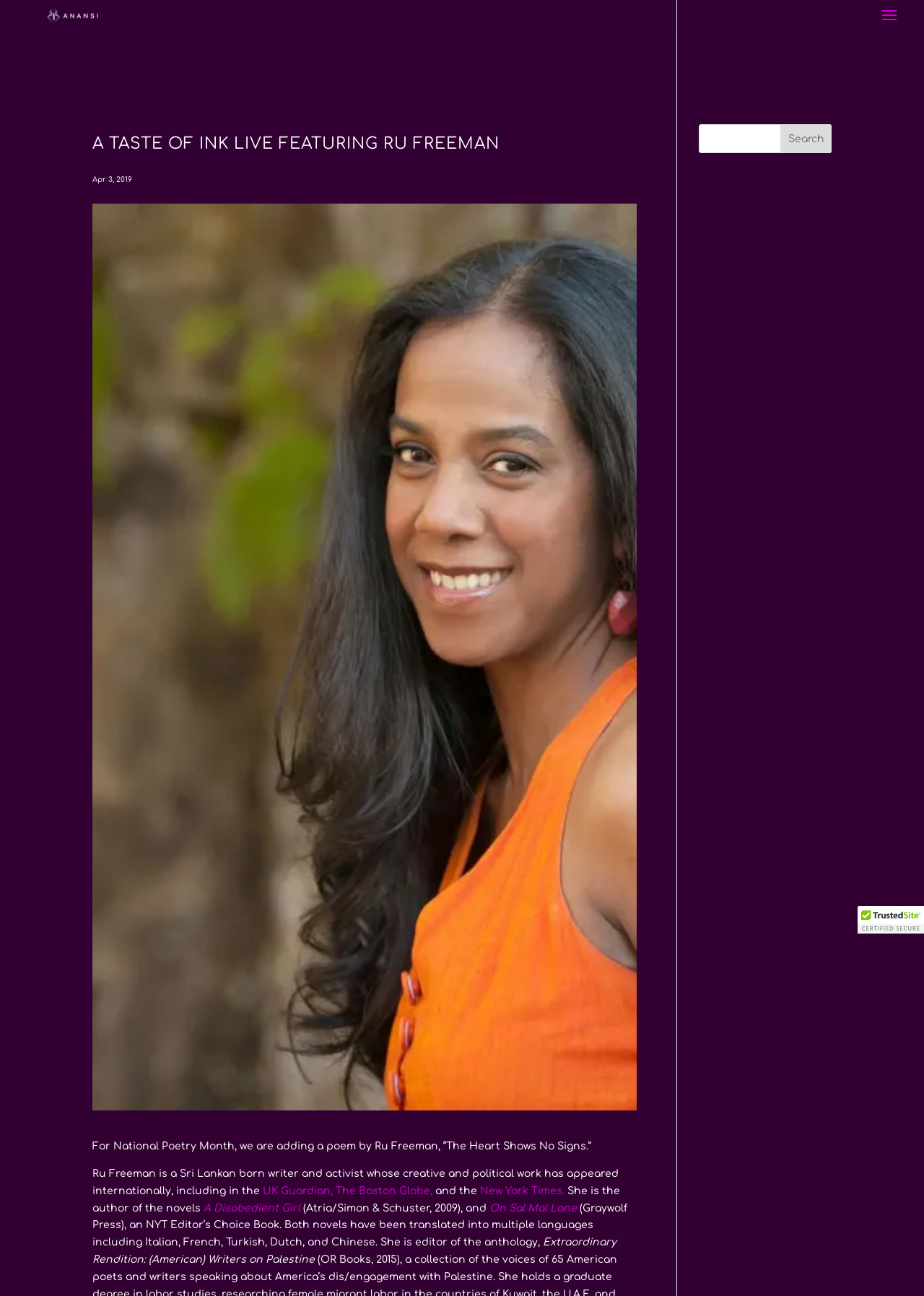Please mark the clickable region by giving the bounding box coordinates needed to complete this instruction: "Visit the UK Guardian website".

[0.284, 0.915, 0.36, 0.923]